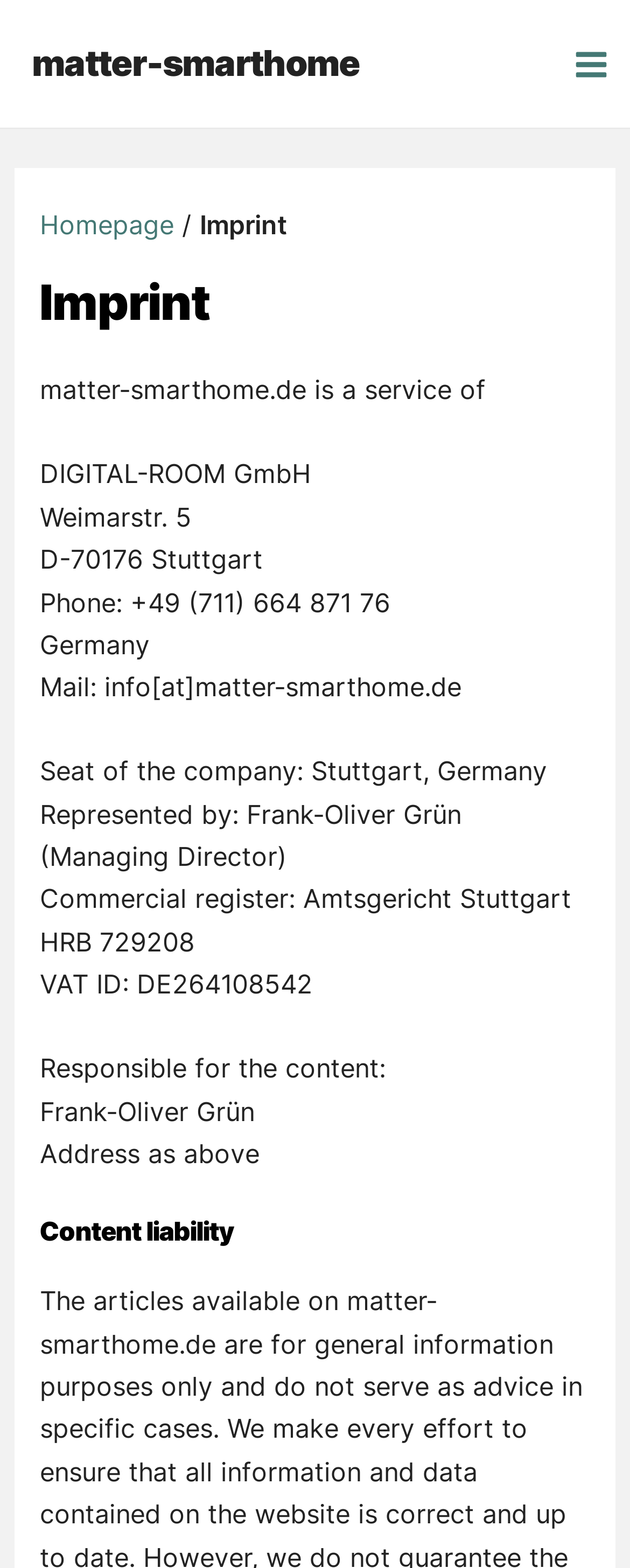What is the VAT ID of matter-smarthome.de?
Look at the image and respond to the question as thoroughly as possible.

I found this information by looking at the text content of the webpage, specifically the section that mentions 'VAT ID:' followed by the VAT ID number.